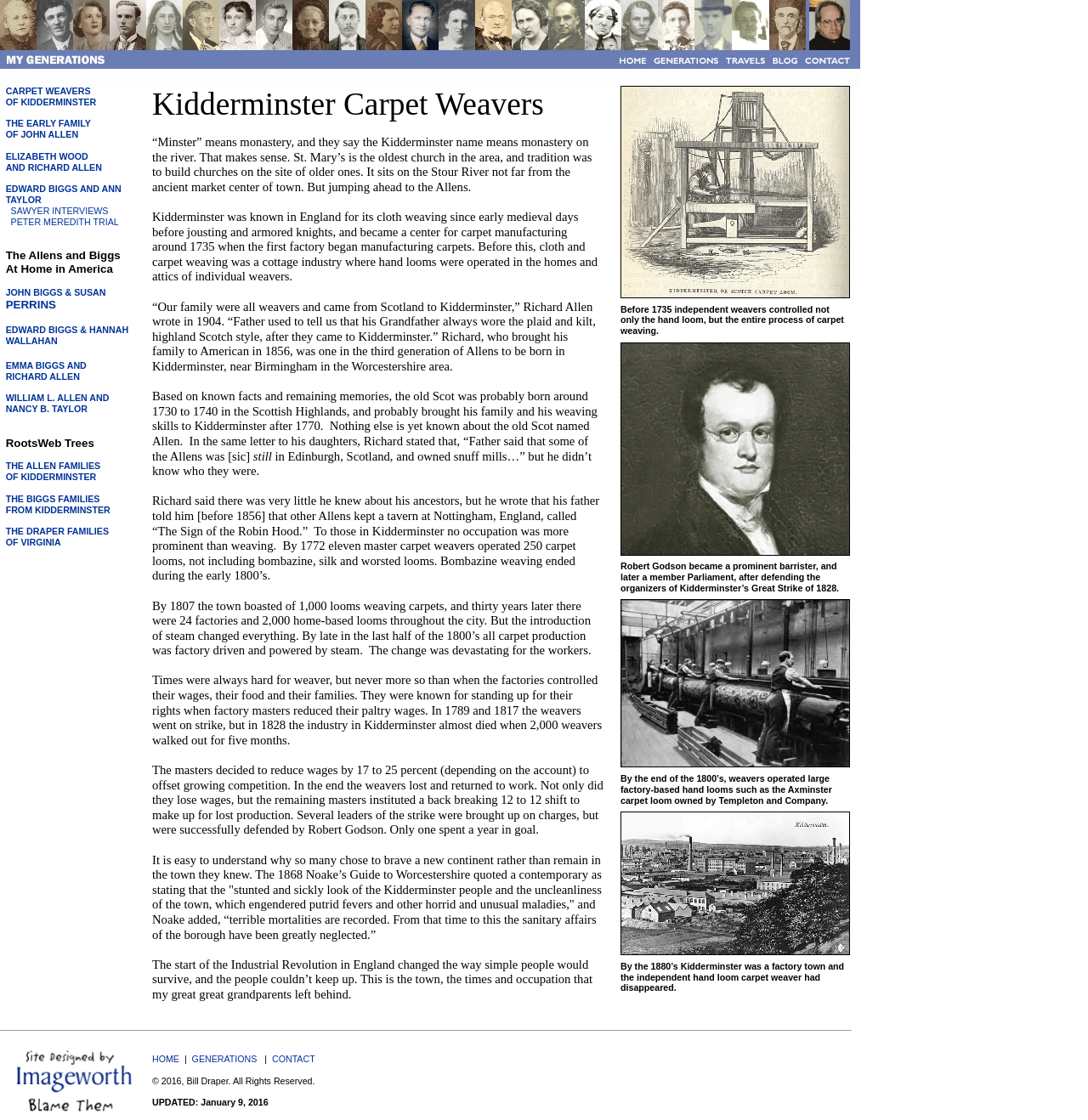Please answer the following question using a single word or phrase: 
What type of looms were used in Kidderminster by the end of the 1800s?

factory-based hand looms